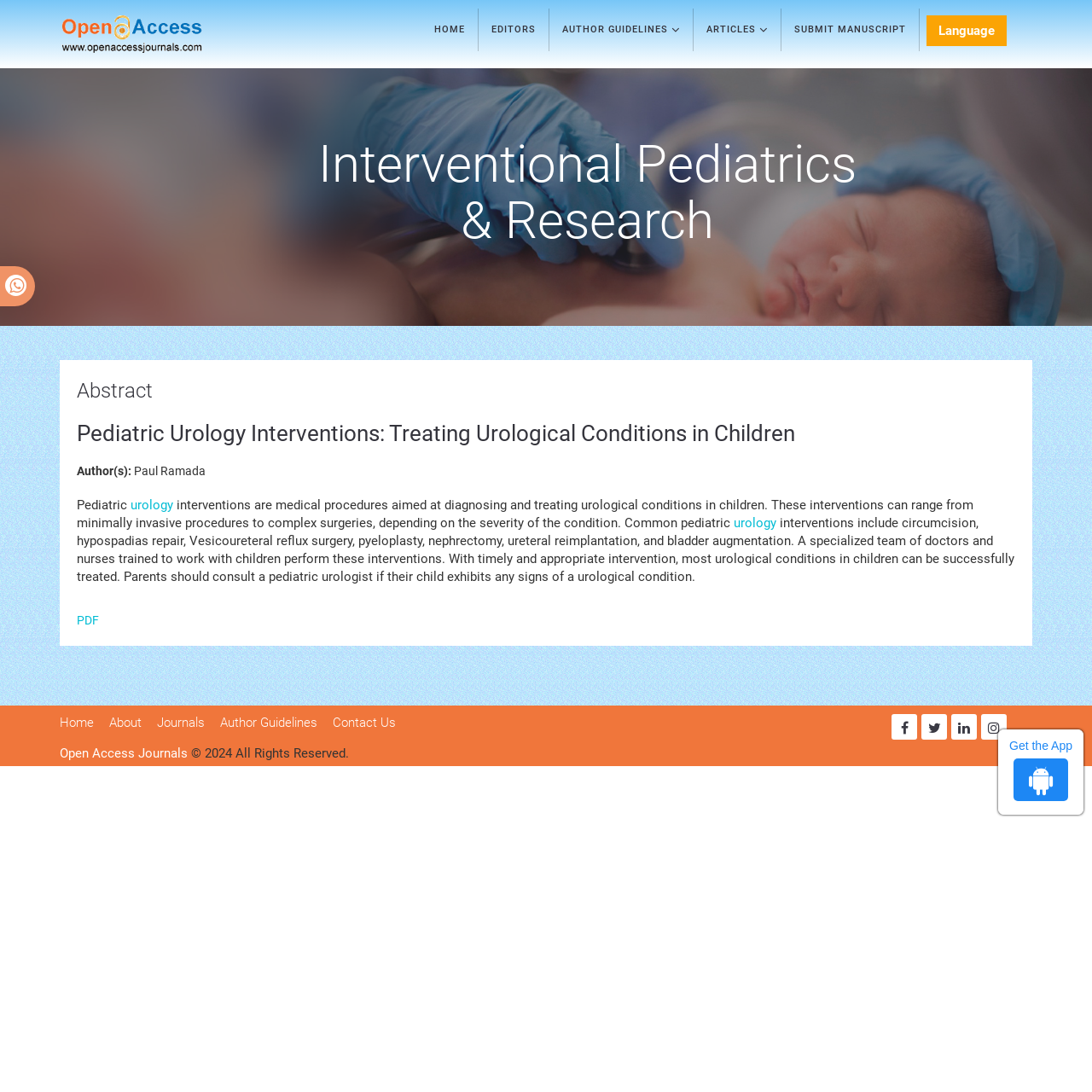Please identify the bounding box coordinates of the element's region that I should click in order to complete the following instruction: "View articles". The bounding box coordinates consist of four float numbers between 0 and 1, i.e., [left, top, right, bottom].

[0.635, 0.008, 0.715, 0.047]